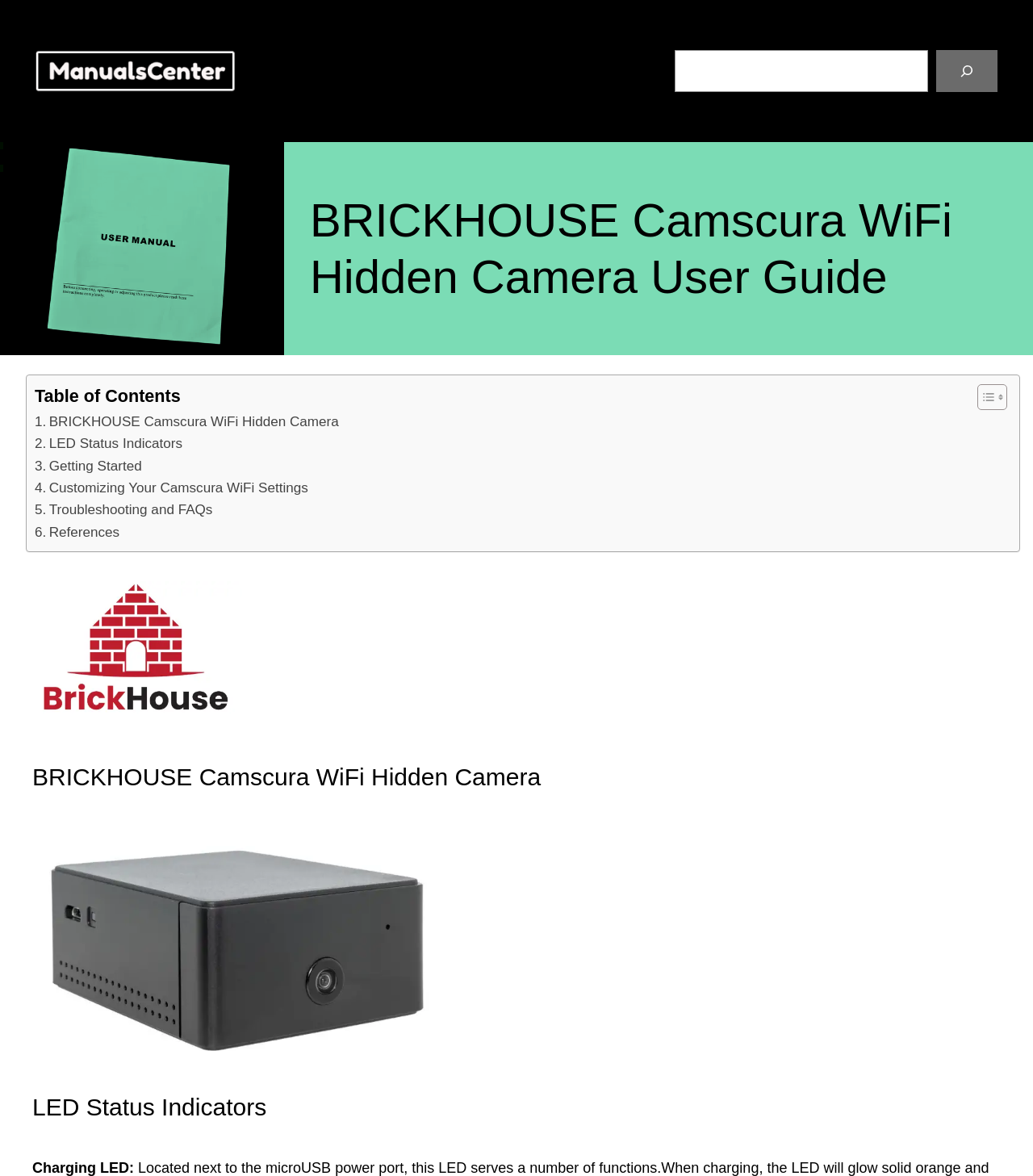Show the bounding box coordinates of the region that should be clicked to follow the instruction: "Search for user guide."

[0.653, 0.043, 0.966, 0.078]